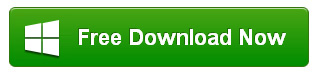What operating system is the download intended for?
Use the image to answer the question with a single word or phrase.

Windows